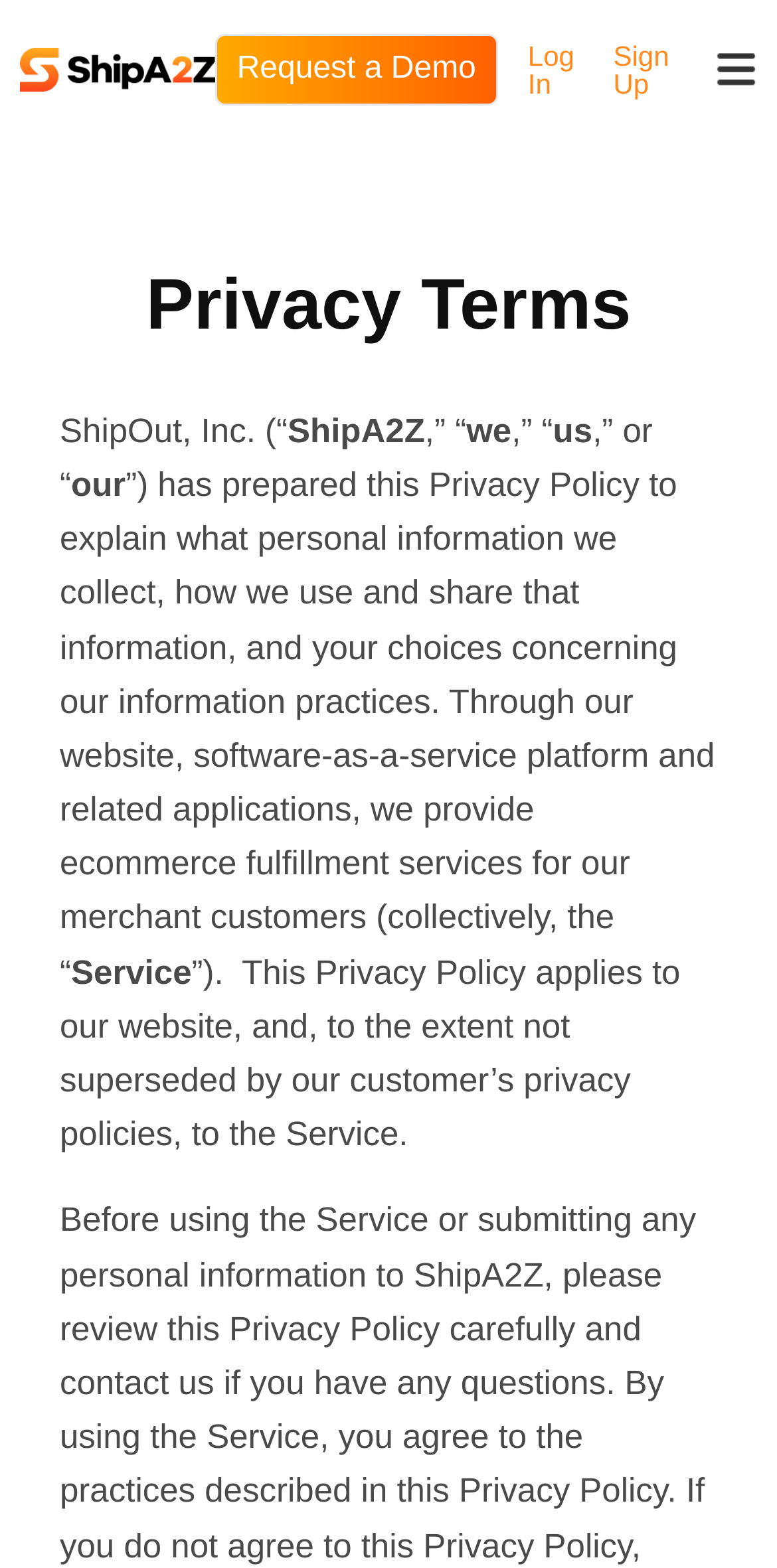Given the element description: "Log In", predict the bounding box coordinates of the UI element it refers to, using four float numbers between 0 and 1, i.e., [left, top, right, bottom].

[0.679, 0.025, 0.739, 0.064]